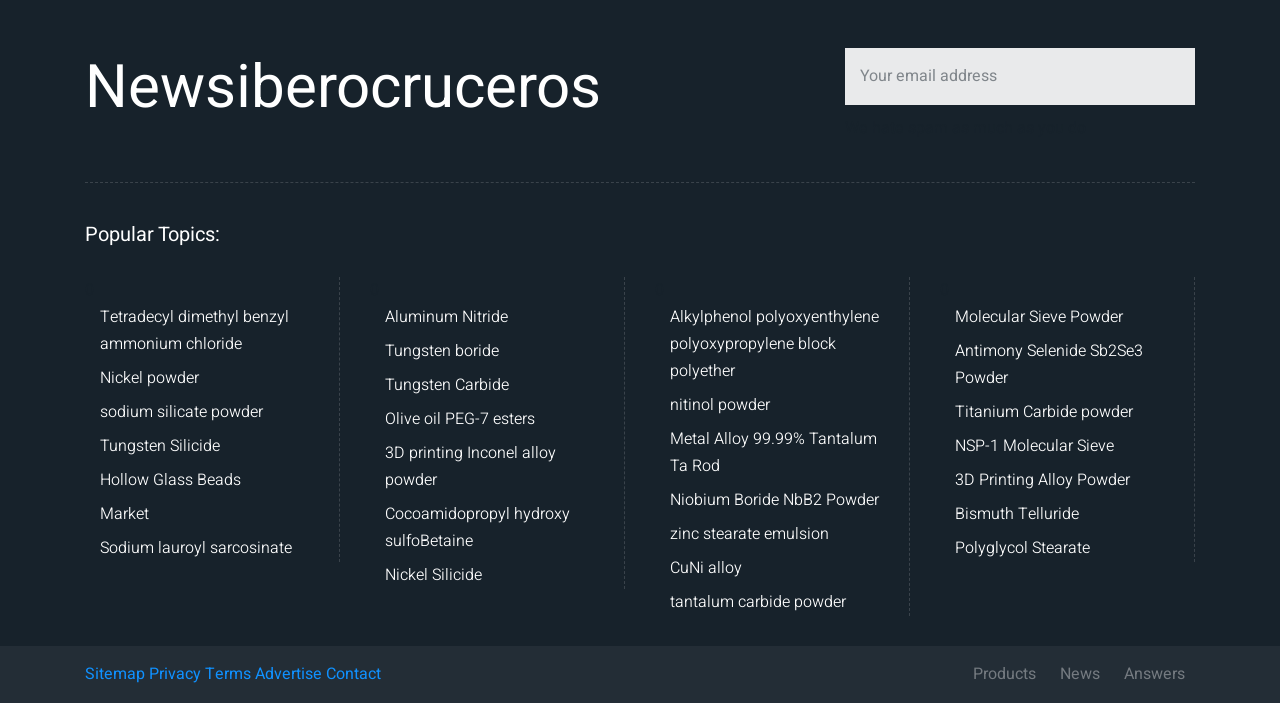Please locate the bounding box coordinates of the element that should be clicked to achieve the given instruction: "Learn about 'Trading'".

None